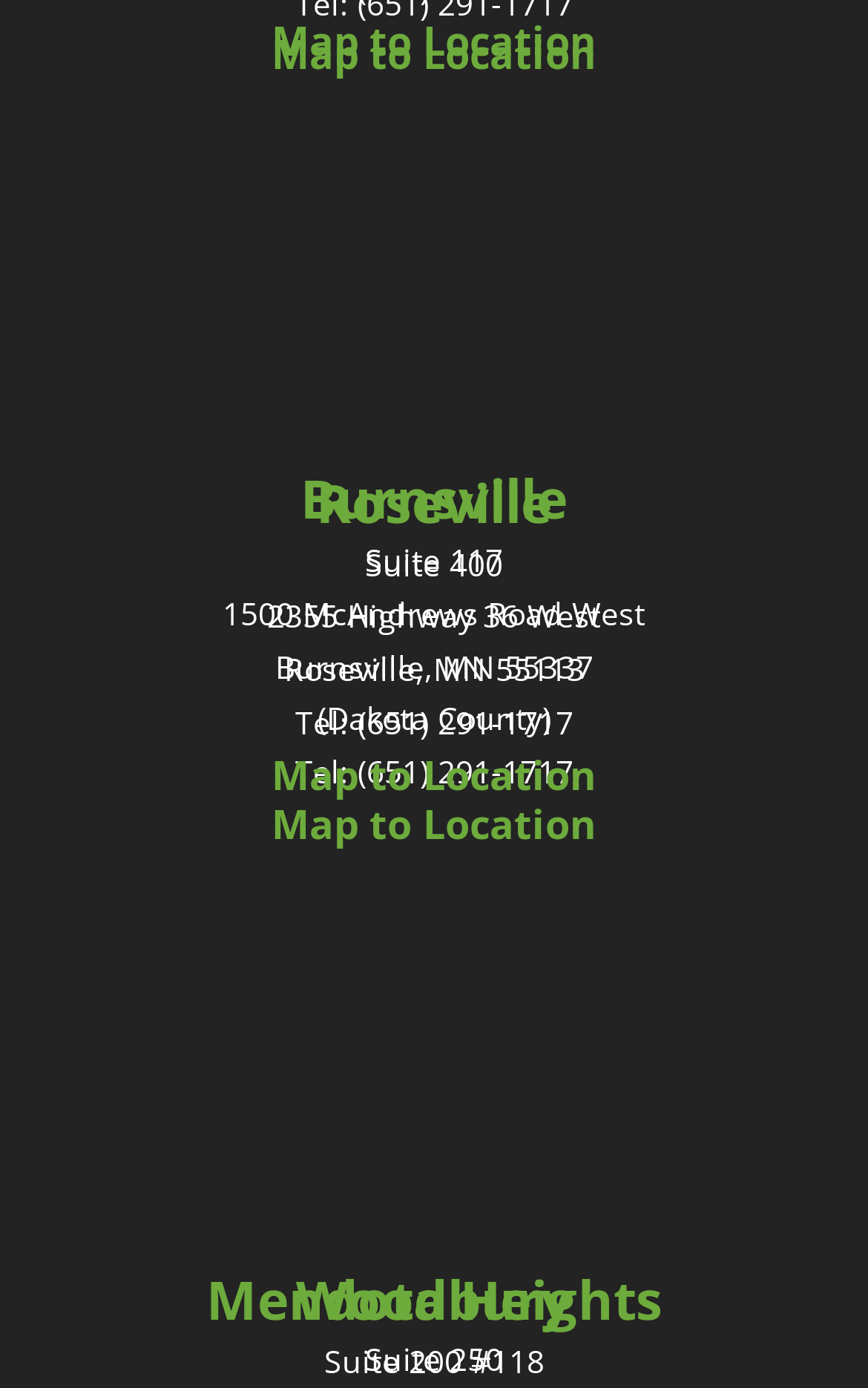Identify the bounding box coordinates of the area that should be clicked in order to complete the given instruction: "View location on map". The bounding box coordinates should be four float numbers between 0 and 1, i.e., [left, top, right, bottom].

[0.313, 0.581, 0.687, 0.611]